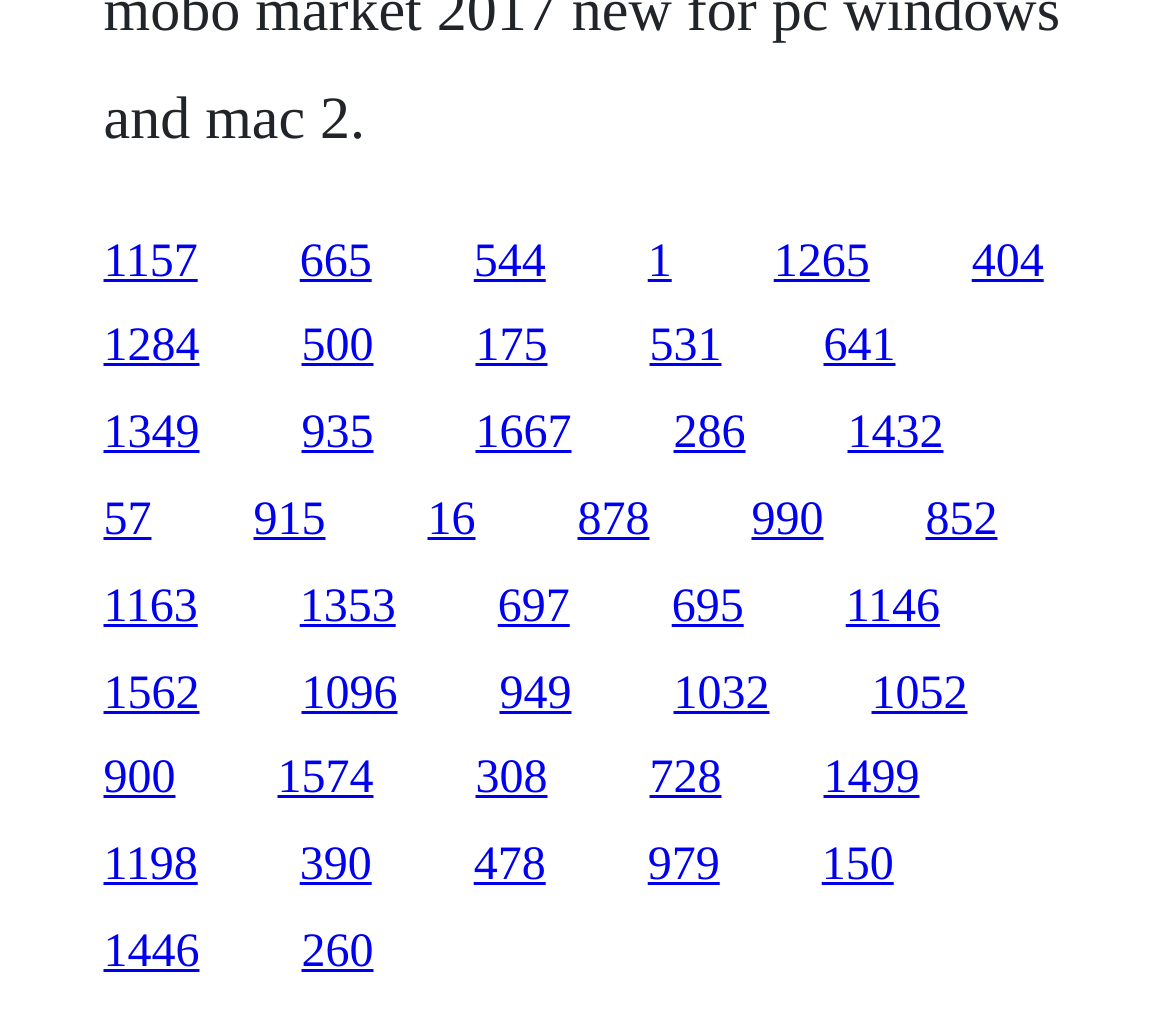Locate the bounding box coordinates of the region to be clicked to comply with the following instruction: "View Part 1 handouts". The coordinates must be four float numbers between 0 and 1, in the form [left, top, right, bottom].

None